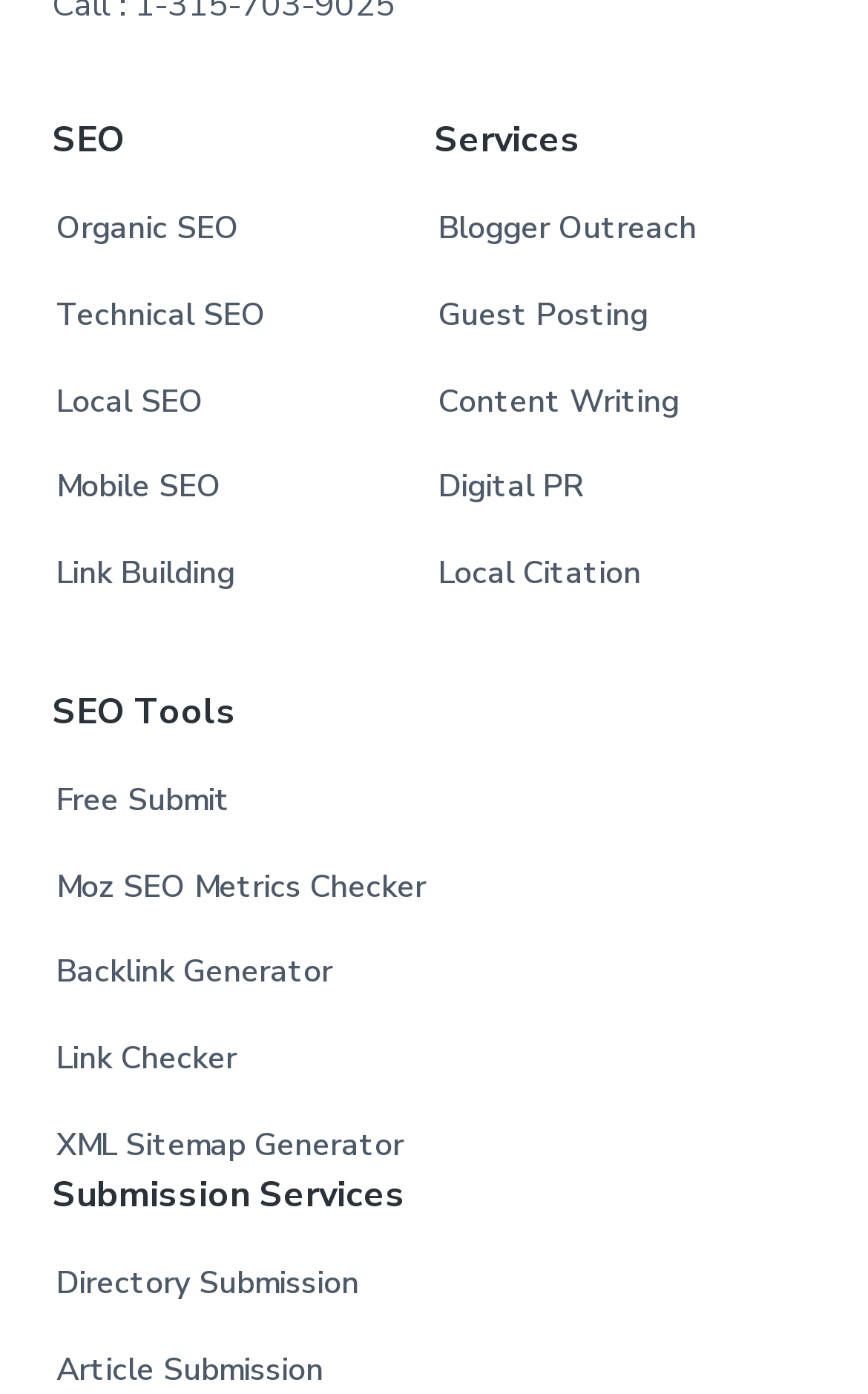Kindly determine the bounding box coordinates for the clickable area to achieve the given instruction: "Click on Organic SEO".

[0.065, 0.147, 0.275, 0.183]